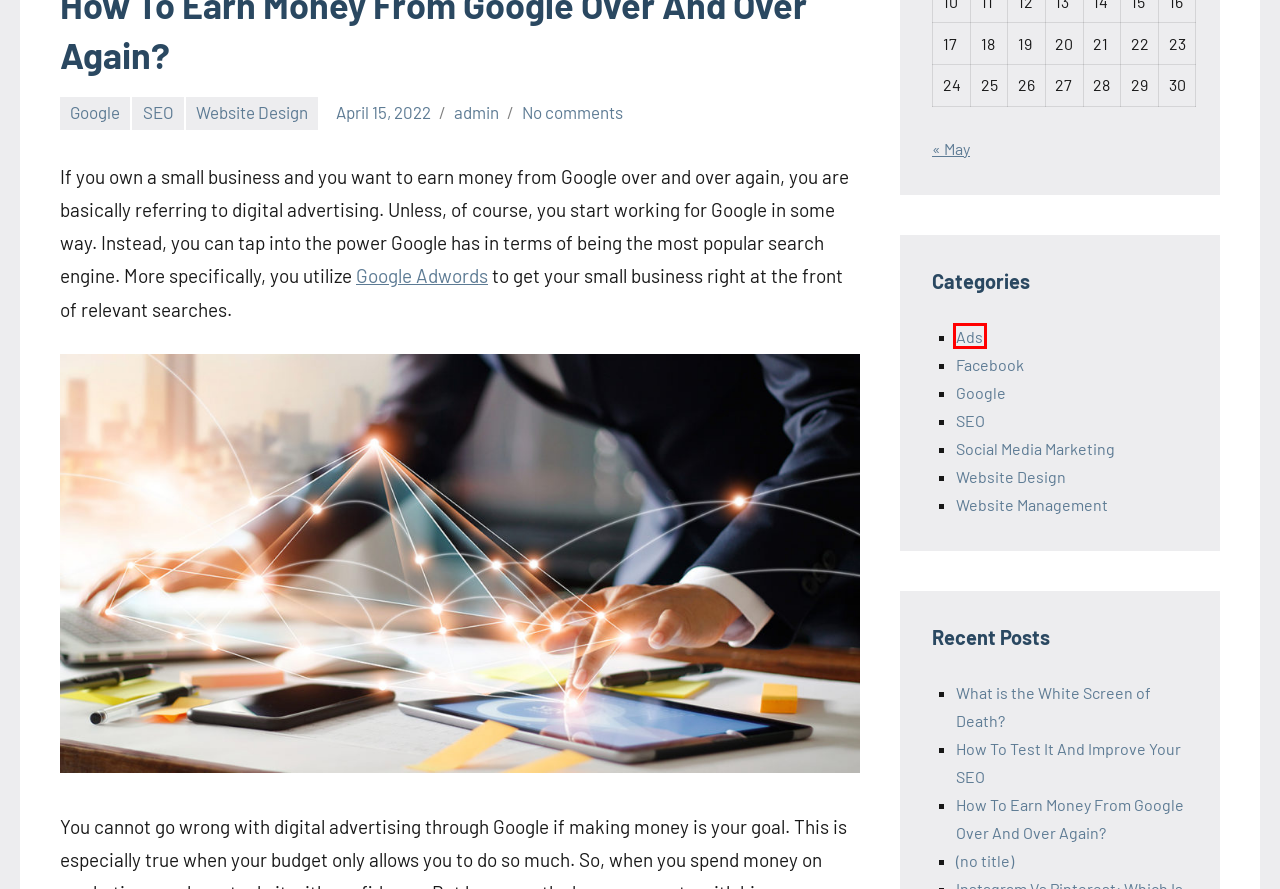You are provided with a screenshot of a webpage where a red rectangle bounding box surrounds an element. Choose the description that best matches the new webpage after clicking the element in the red bounding box. Here are the choices:
A. Website Design – Evoke Digital
B. Facebook – Evoke Digital
C. May 2023 – Evoke Digital
D. admin – Evoke Digital
E. Ads – Evoke Digital
F. Social Media Marketing – Evoke Digital
G. SEO – Evoke Digital
H. Website Management – Evoke Digital

E